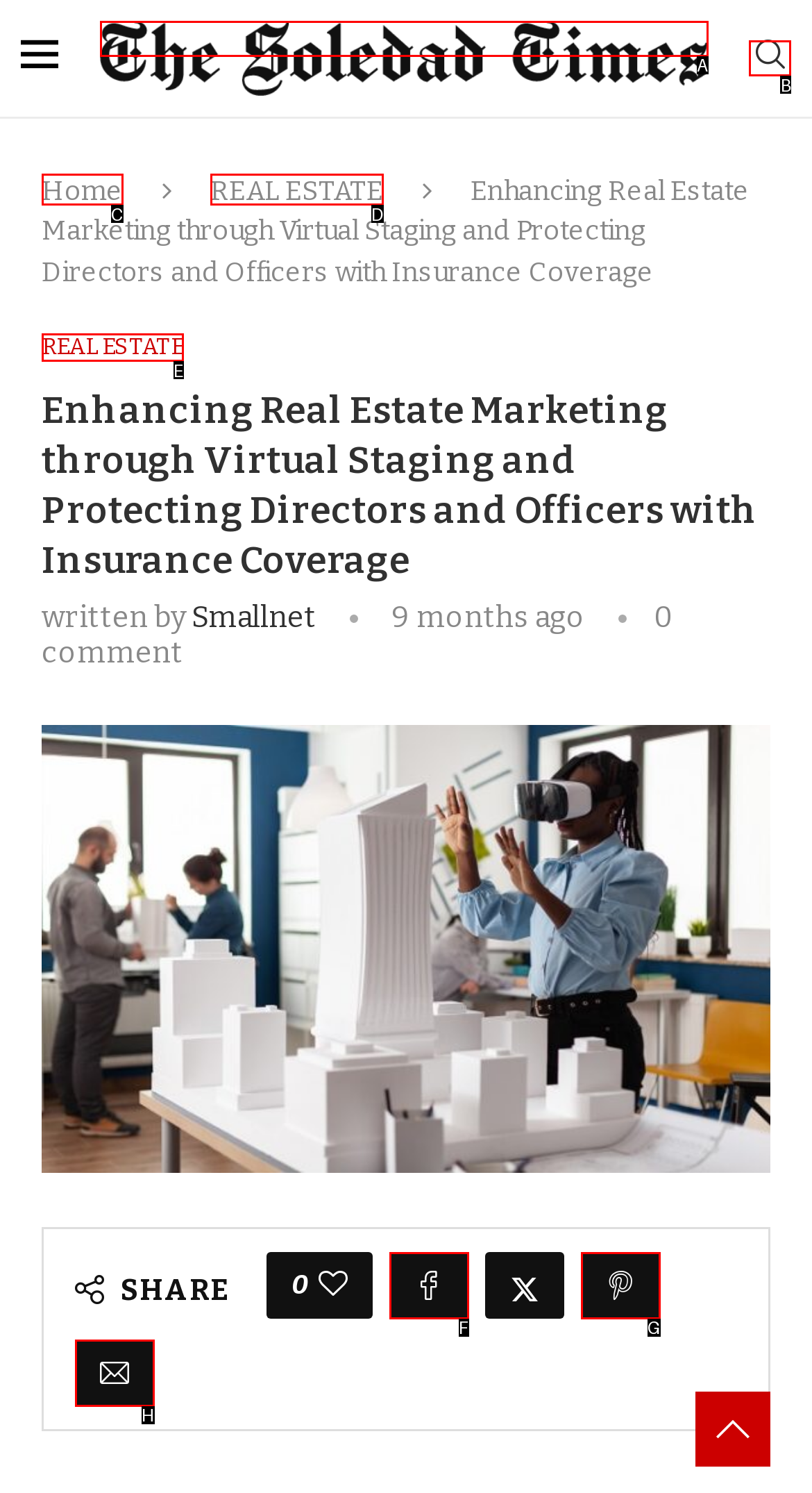Tell me which letter corresponds to the UI element that will allow you to search for something. Answer with the letter directly.

B